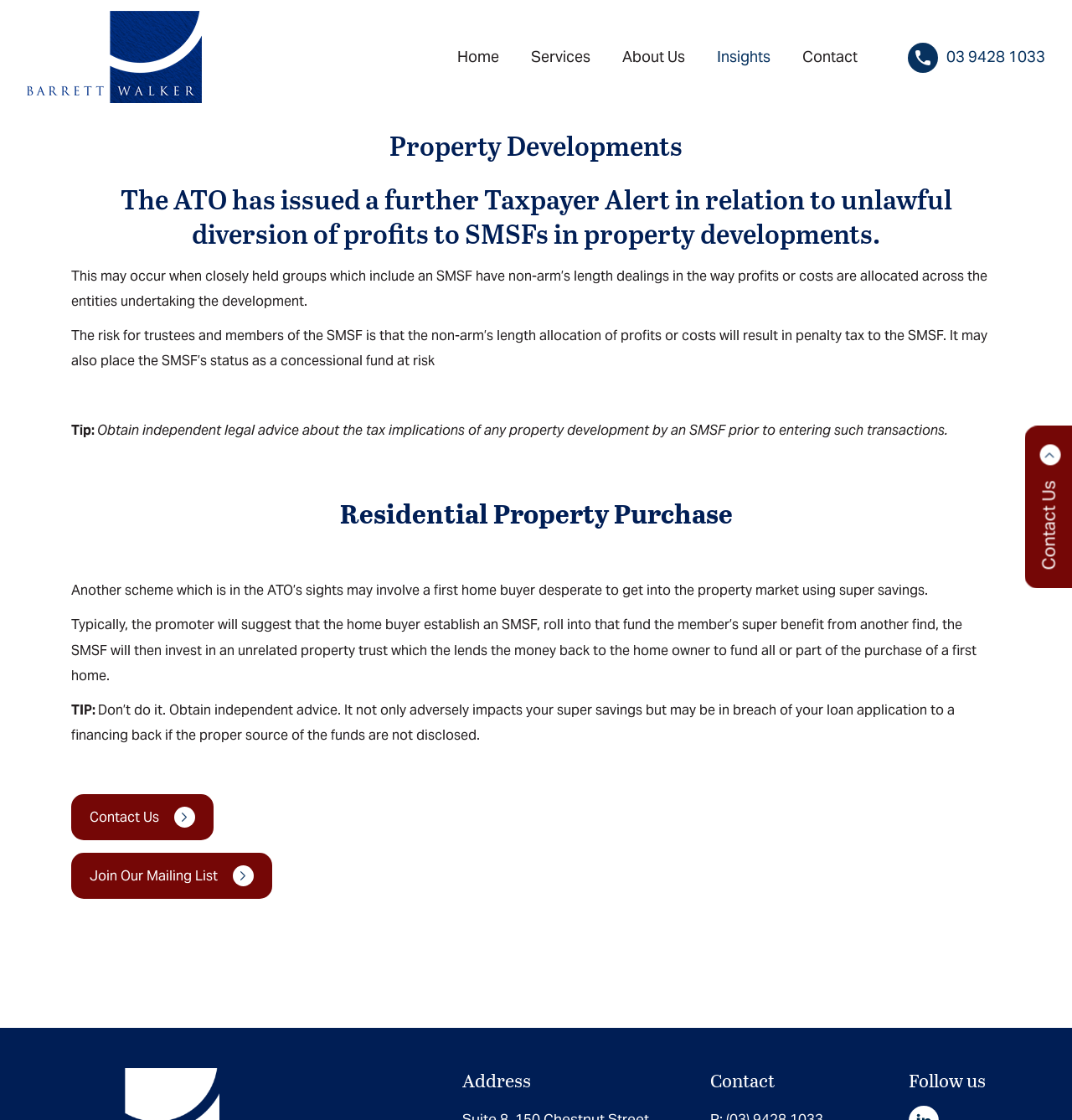Please specify the bounding box coordinates for the clickable region that will help you carry out the instruction: "Click the Contact link".

[0.748, 0.034, 0.8, 0.067]